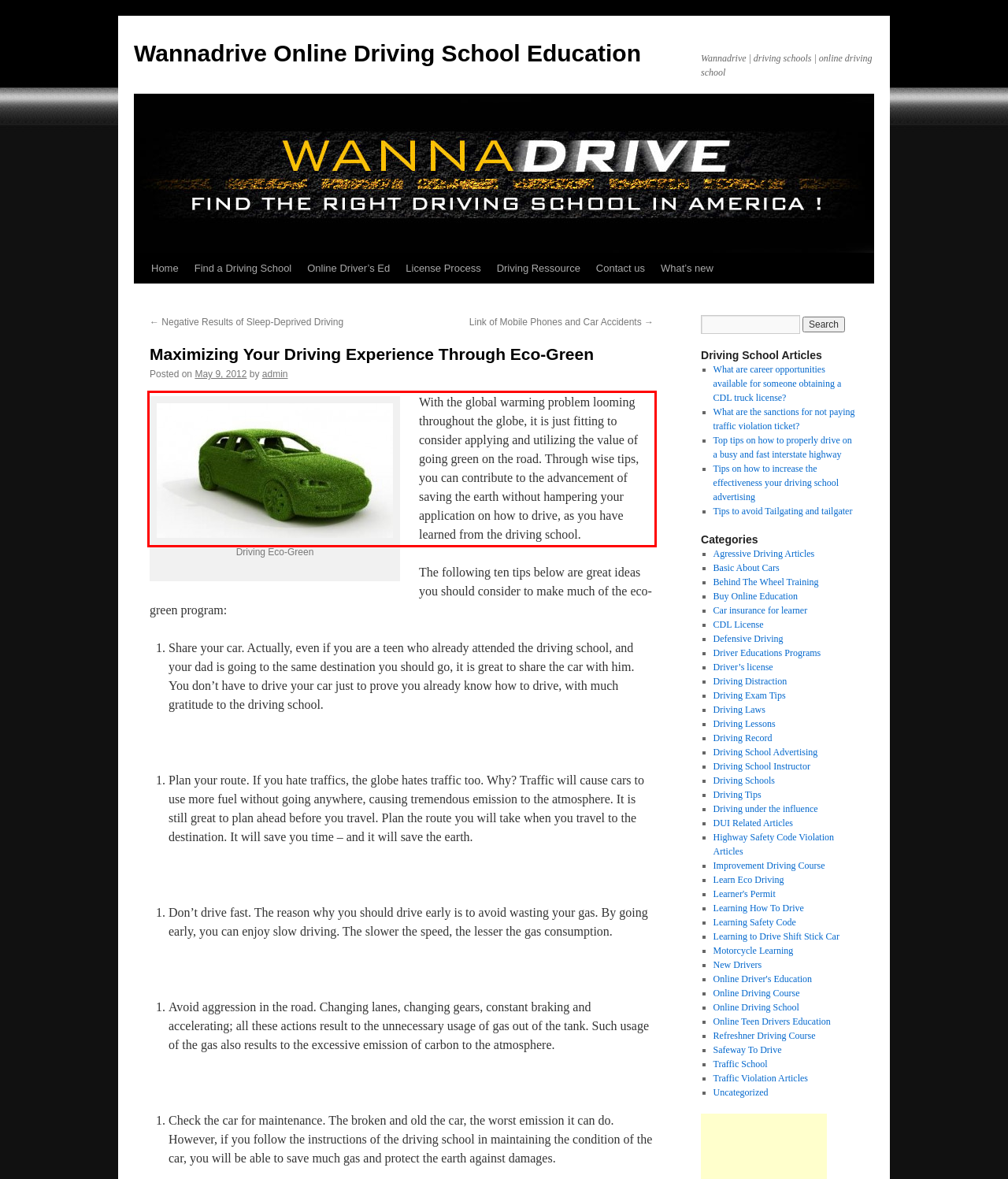Inspect the webpage screenshot that has a red bounding box and use OCR technology to read and display the text inside the red bounding box.

With the global warming problem looming throughout the globe, it is just fitting to consider applying and utilizing the value of going green on the road. Through wise tips, you can contribute to the advancement of saving the earth without hampering your application on how to drive, as you have learned from the driving school.